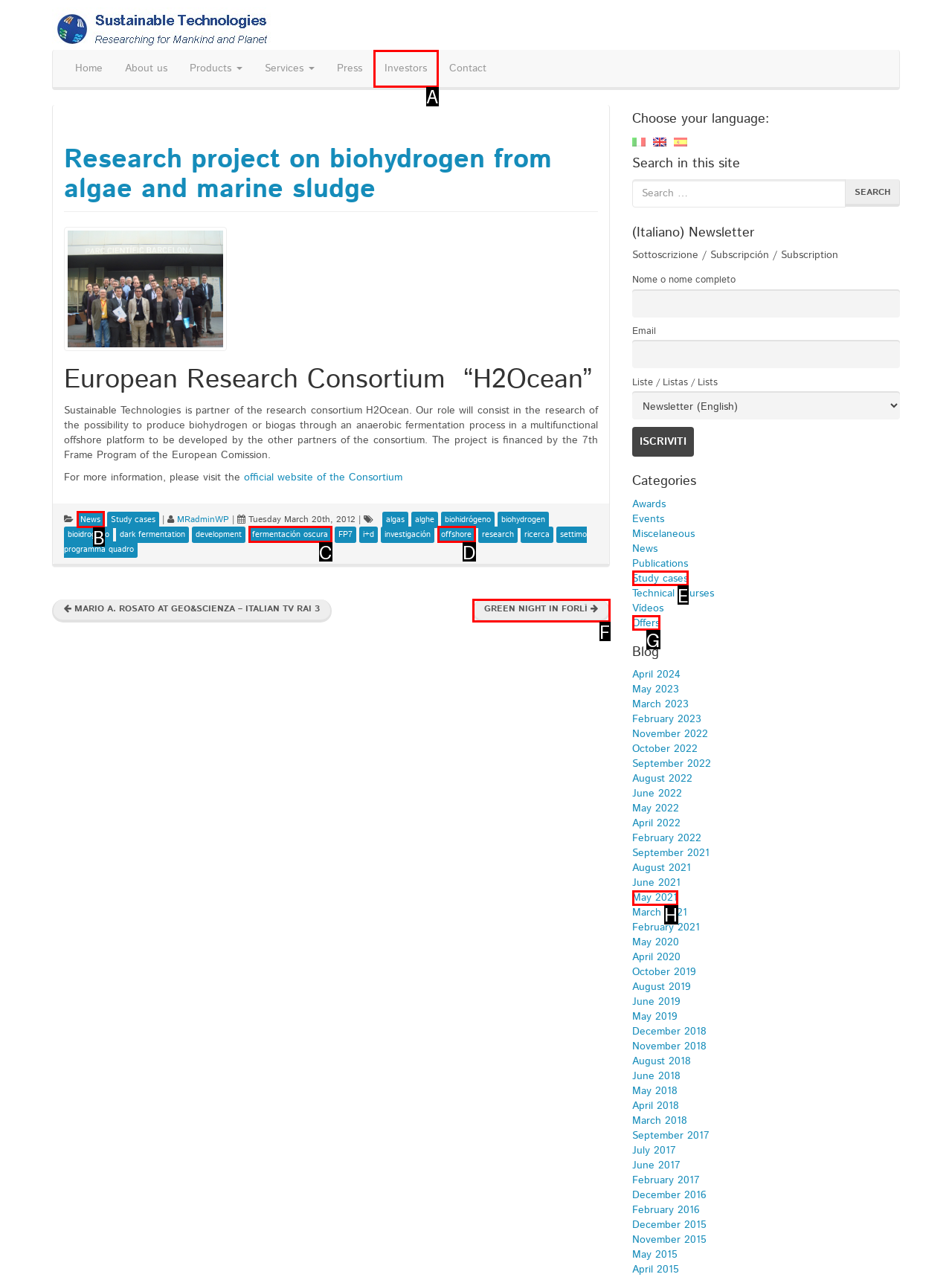Select the letter from the given choices that aligns best with the description: Green Night in Forlì. Reply with the specific letter only.

F